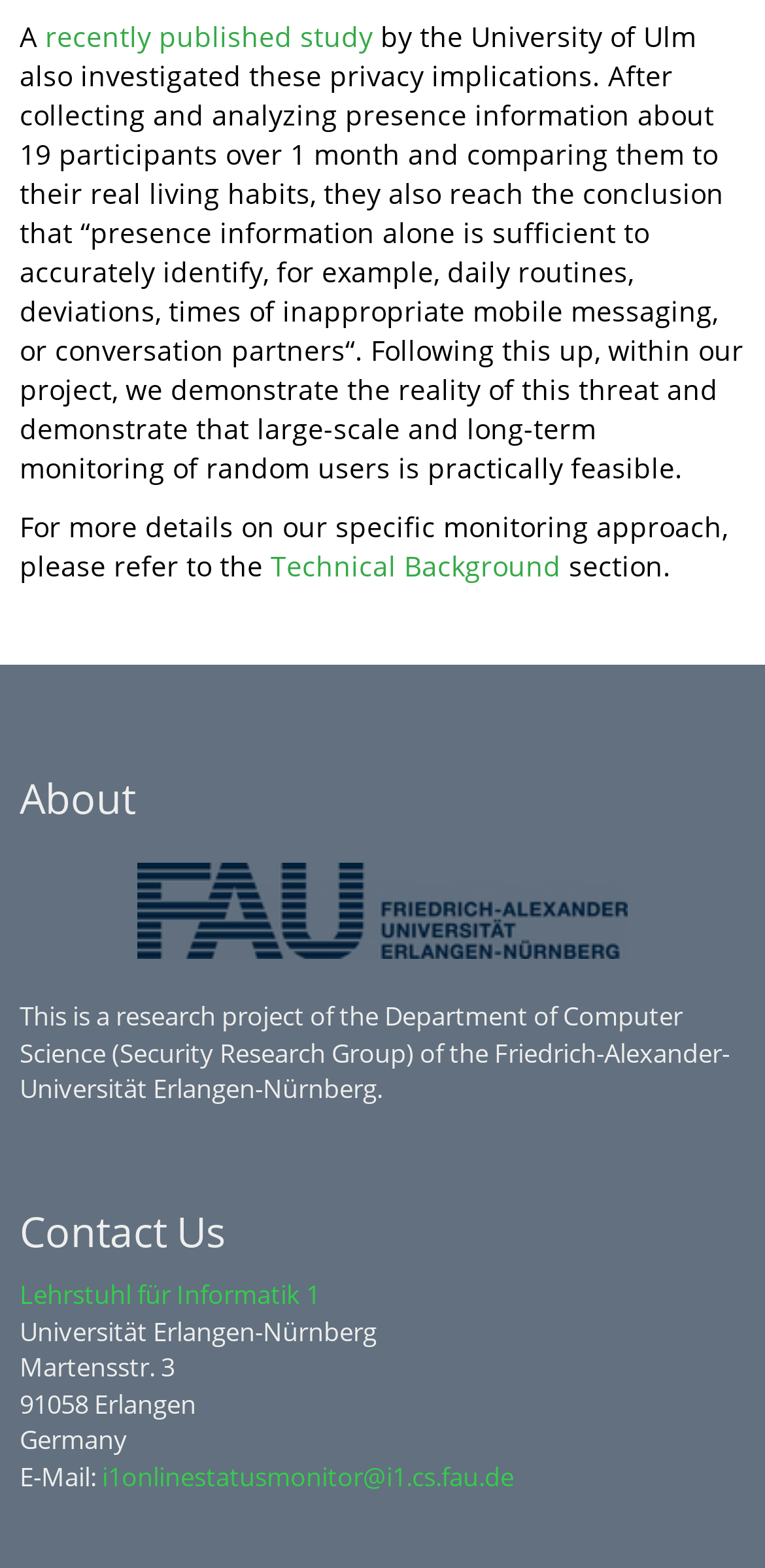What is the name of the research group?
Using the image, give a concise answer in the form of a single word or short phrase.

Security Research Group